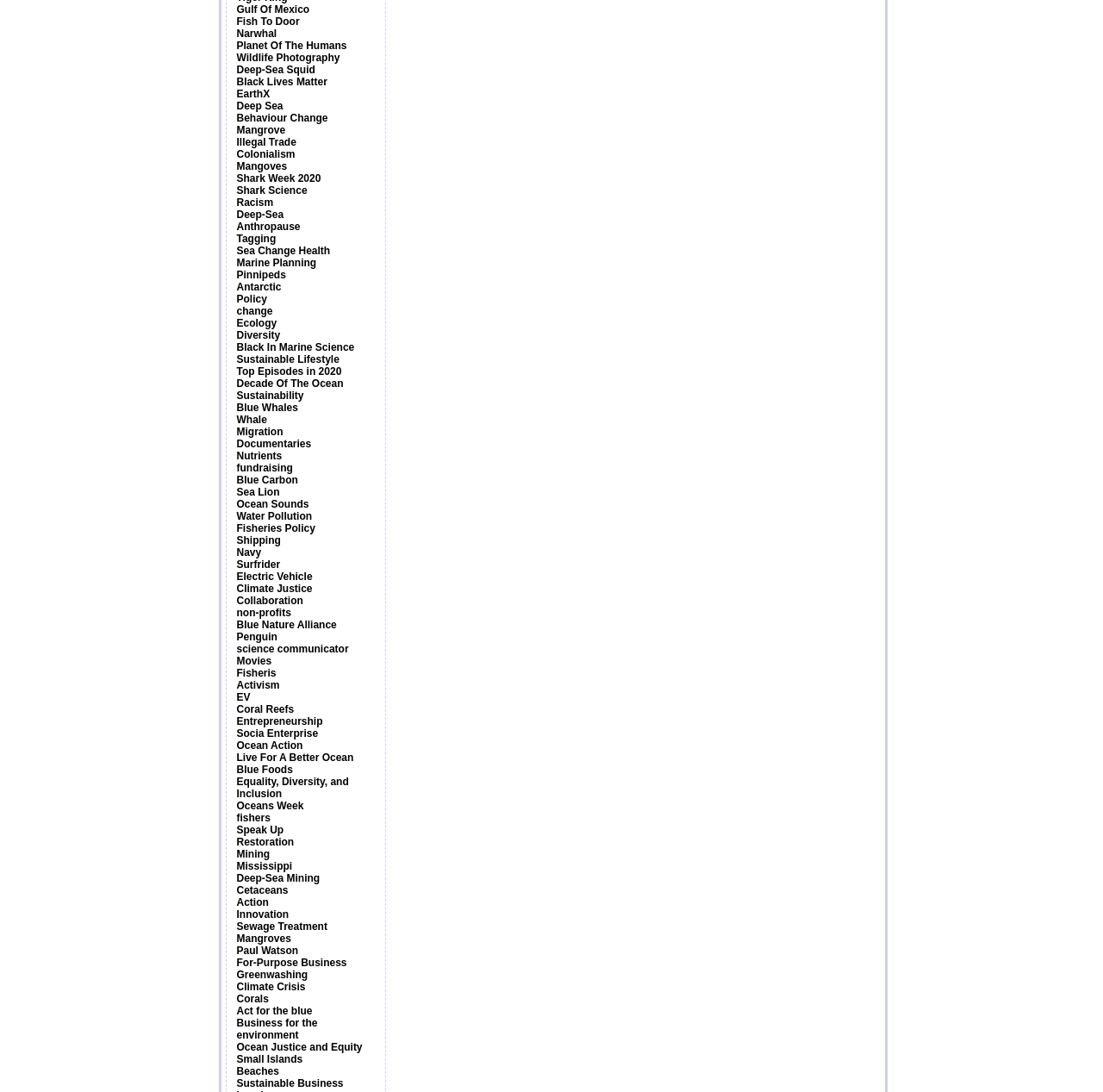What type of content is likely to be found on this webpage?
Refer to the image and answer the question using a single word or phrase.

Educational and informative